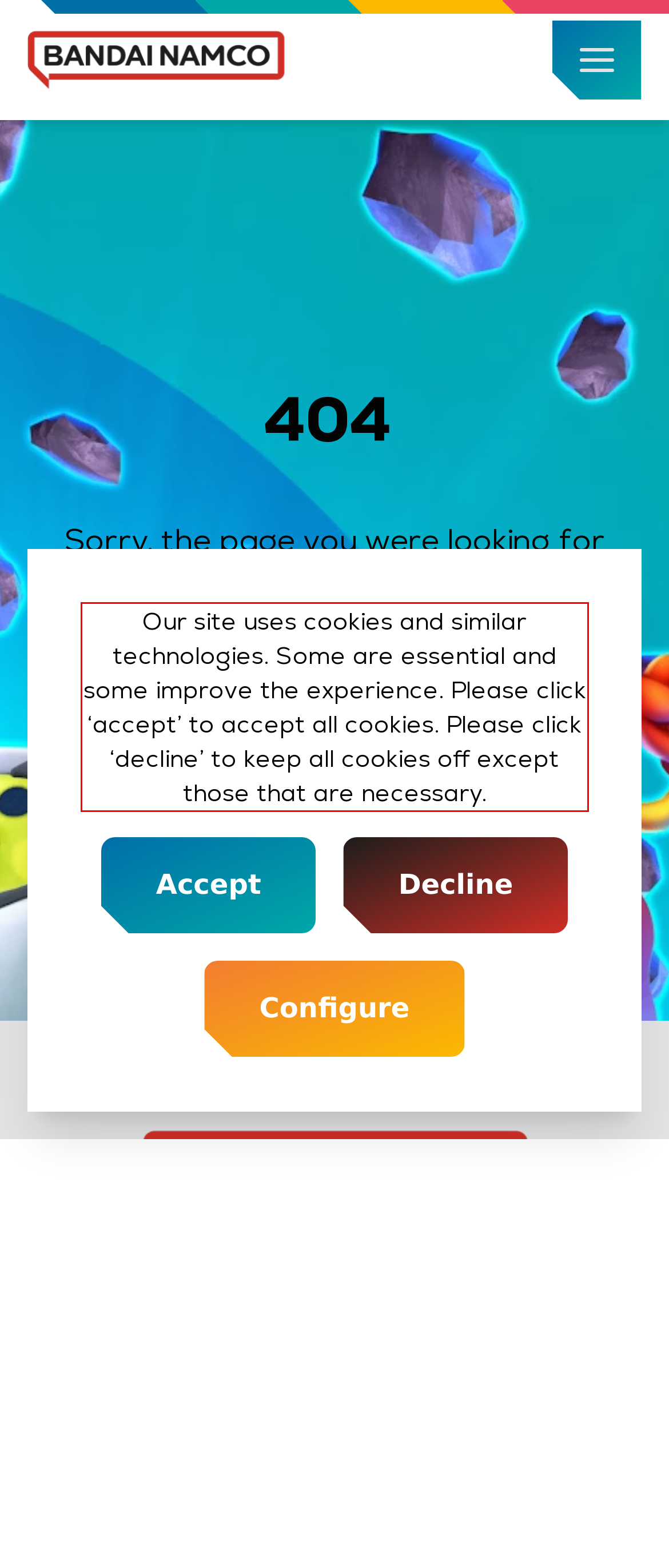Please identify the text within the red rectangular bounding box in the provided webpage screenshot.

Our site uses cookies and similar technologies. Some are essential and some improve the experience. Please click ‘accept’ to accept all cookies. Please click ‘decline’ to keep all cookies off except those that are necessary.